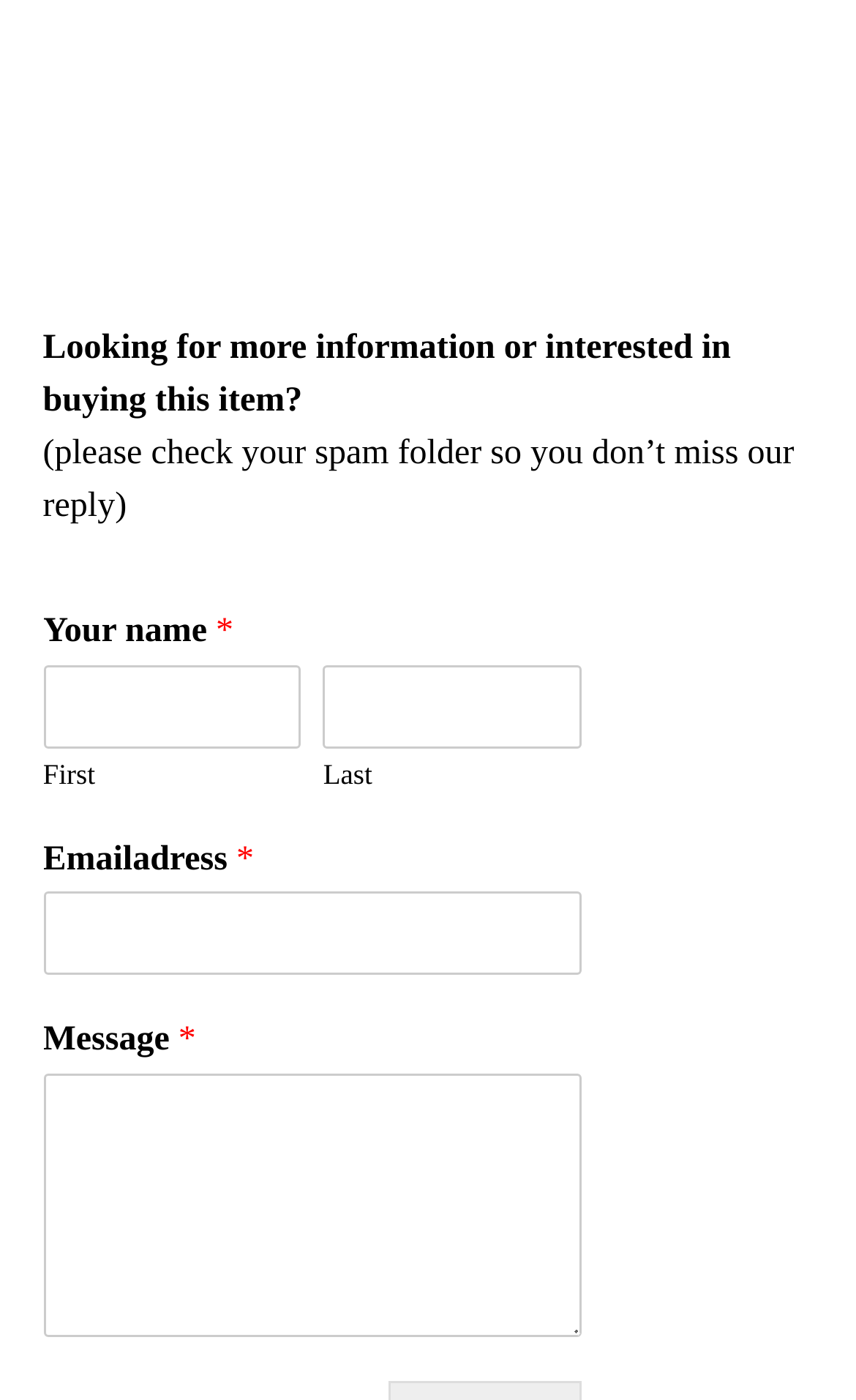What is the purpose of this webpage?
Based on the screenshot, answer the question with a single word or phrase.

Contact form